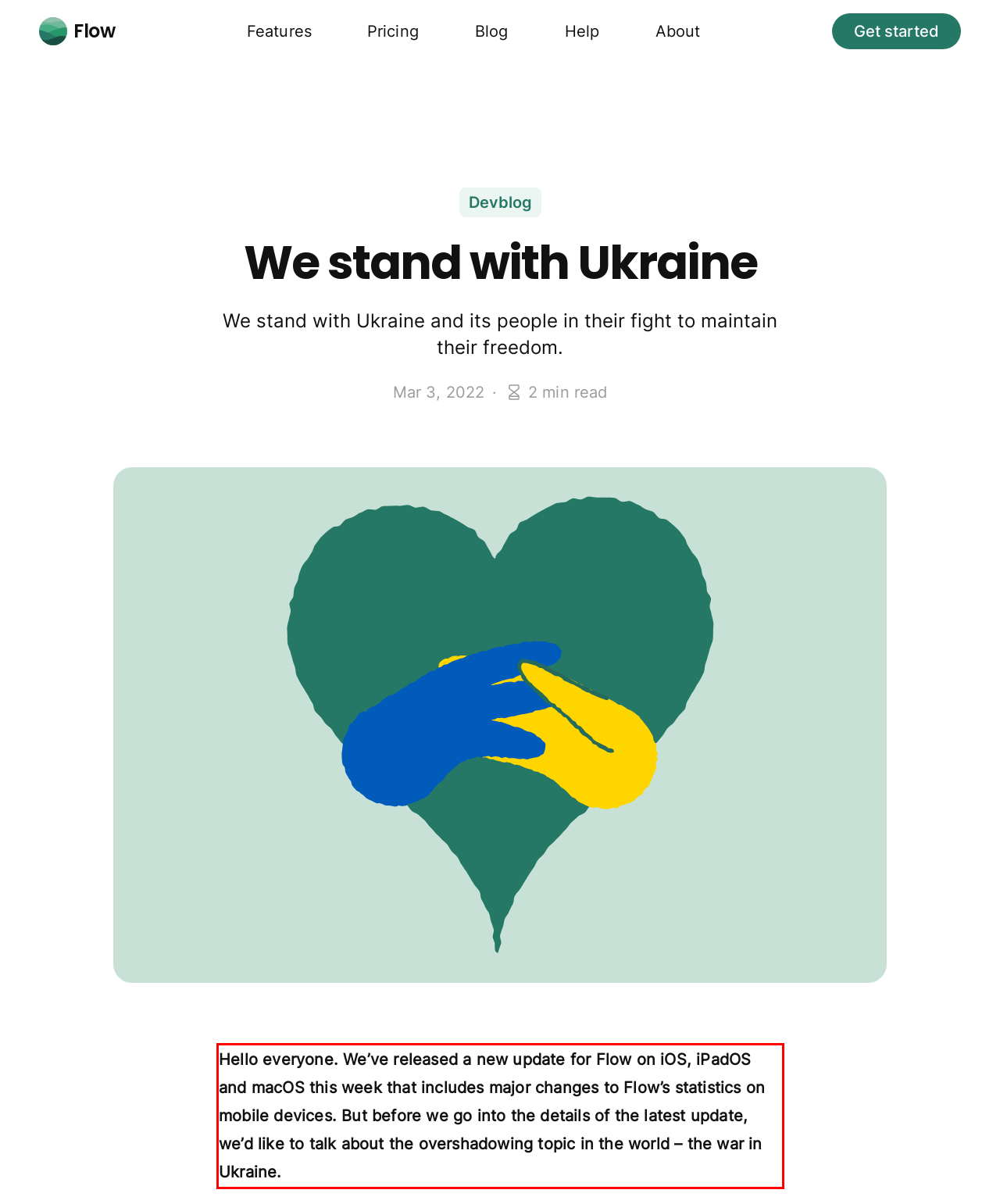You are presented with a screenshot containing a red rectangle. Extract the text found inside this red bounding box.

Hello everyone. We’ve released a new update for Flow on iOS, iPadOS and macOS this week that includes major changes to Flow’s statistics on mobile devices. But before we go into the details of the latest update, we’d like to talk about the overshadowing topic in the world – the war in Ukraine.